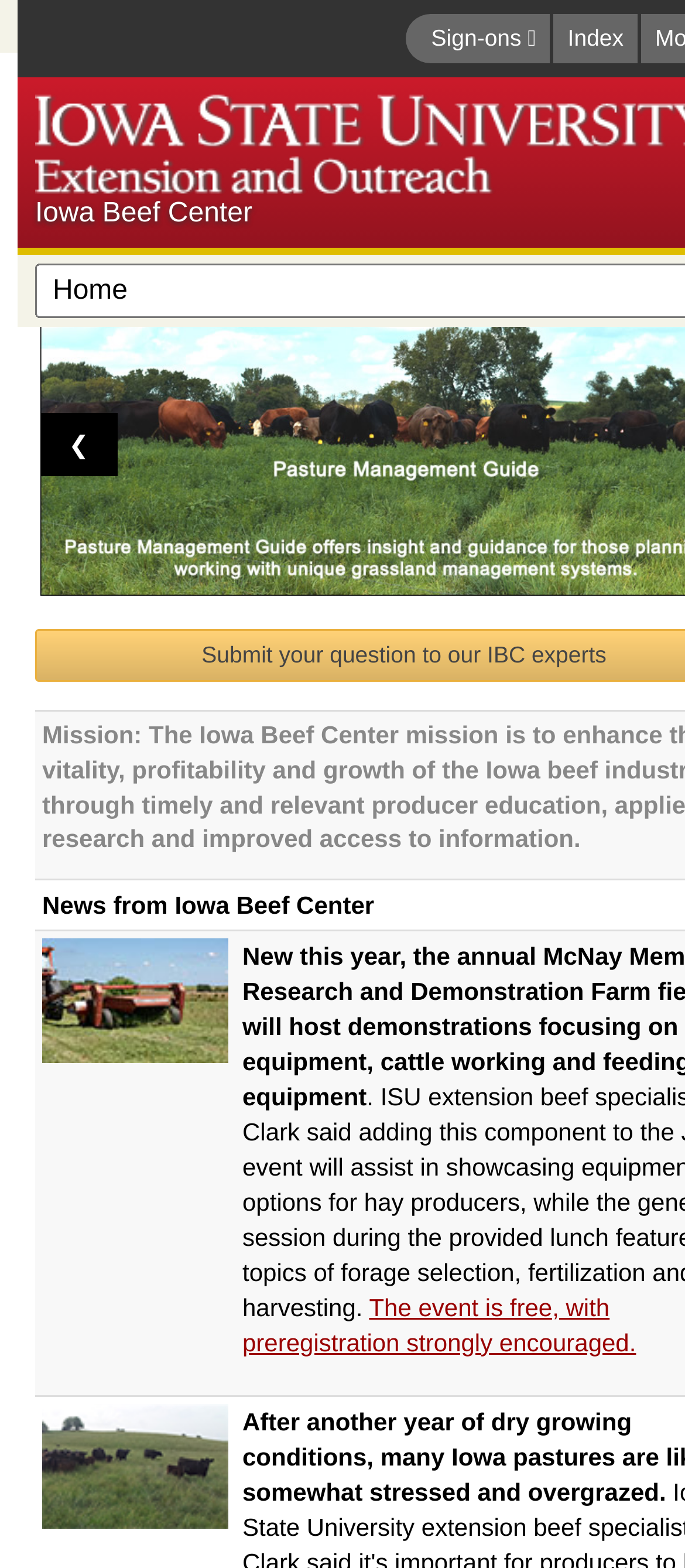How many grid cells are on the webpage?
Provide a one-word or short-phrase answer based on the image.

1